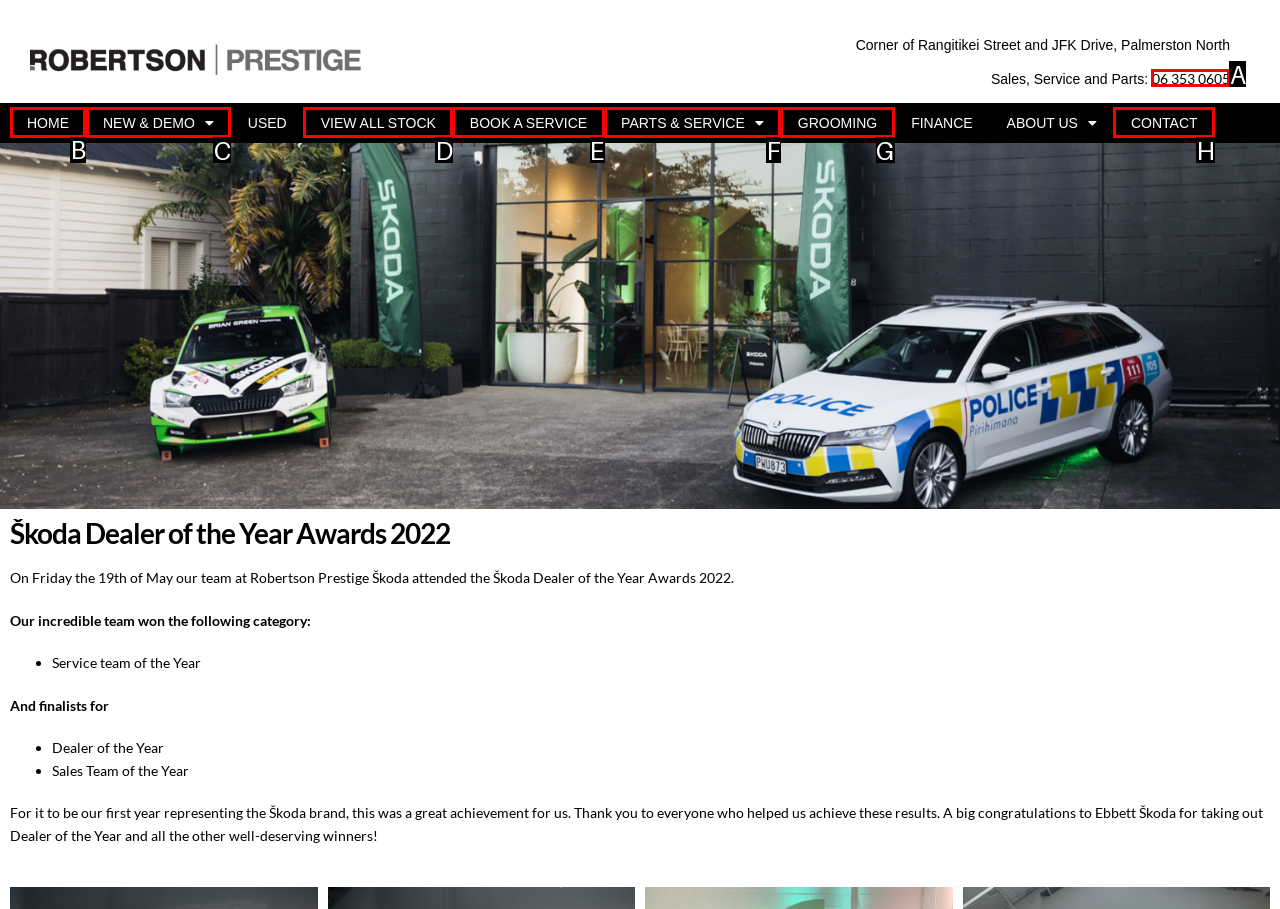Select the letter of the UI element you need to click to complete this task: Click HOME.

B